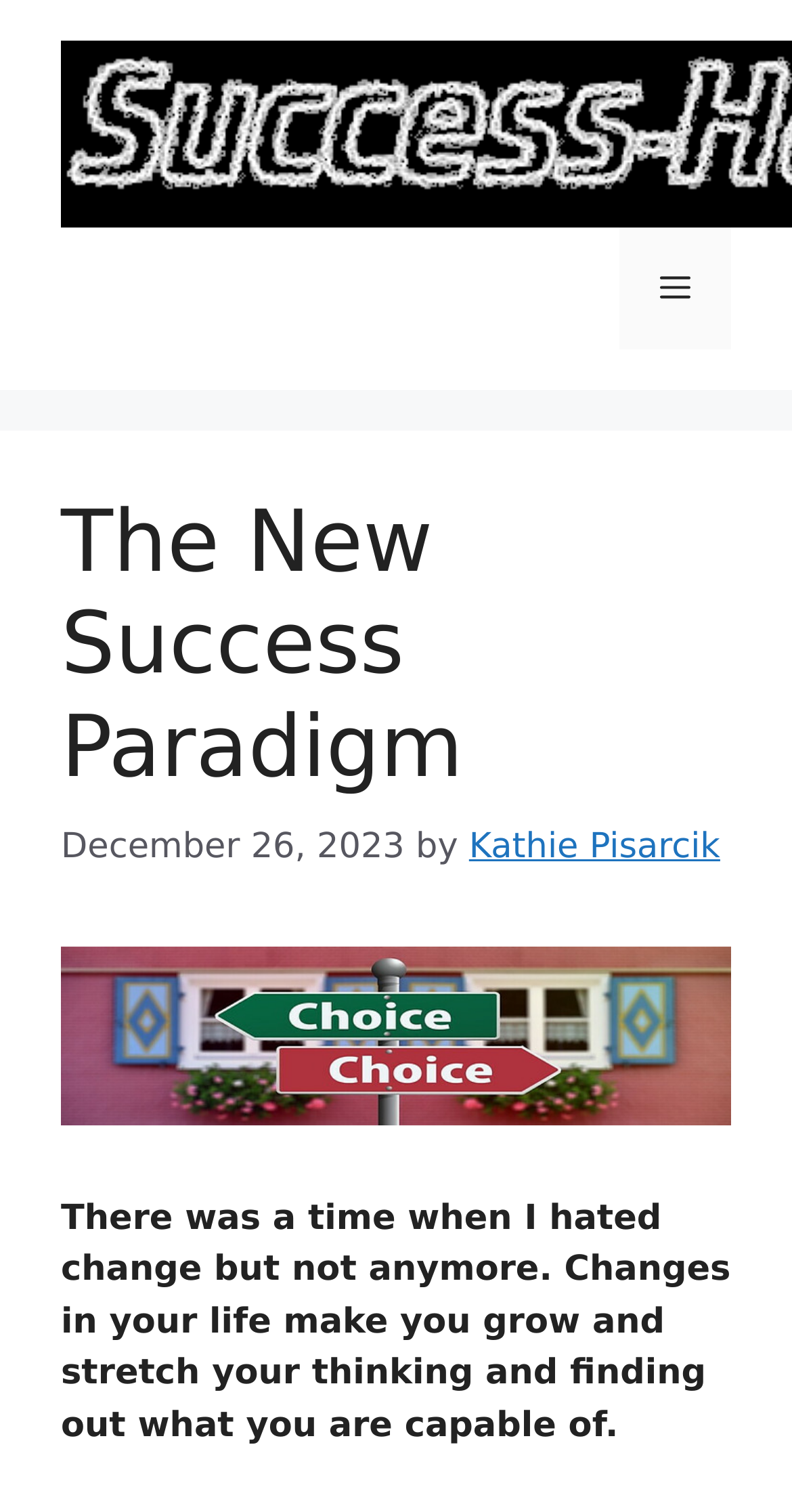Provide the bounding box coordinates of the HTML element described by the text: "Menu". The coordinates should be in the format [left, top, right, bottom] with values between 0 and 1.

[0.782, 0.15, 0.923, 0.231]